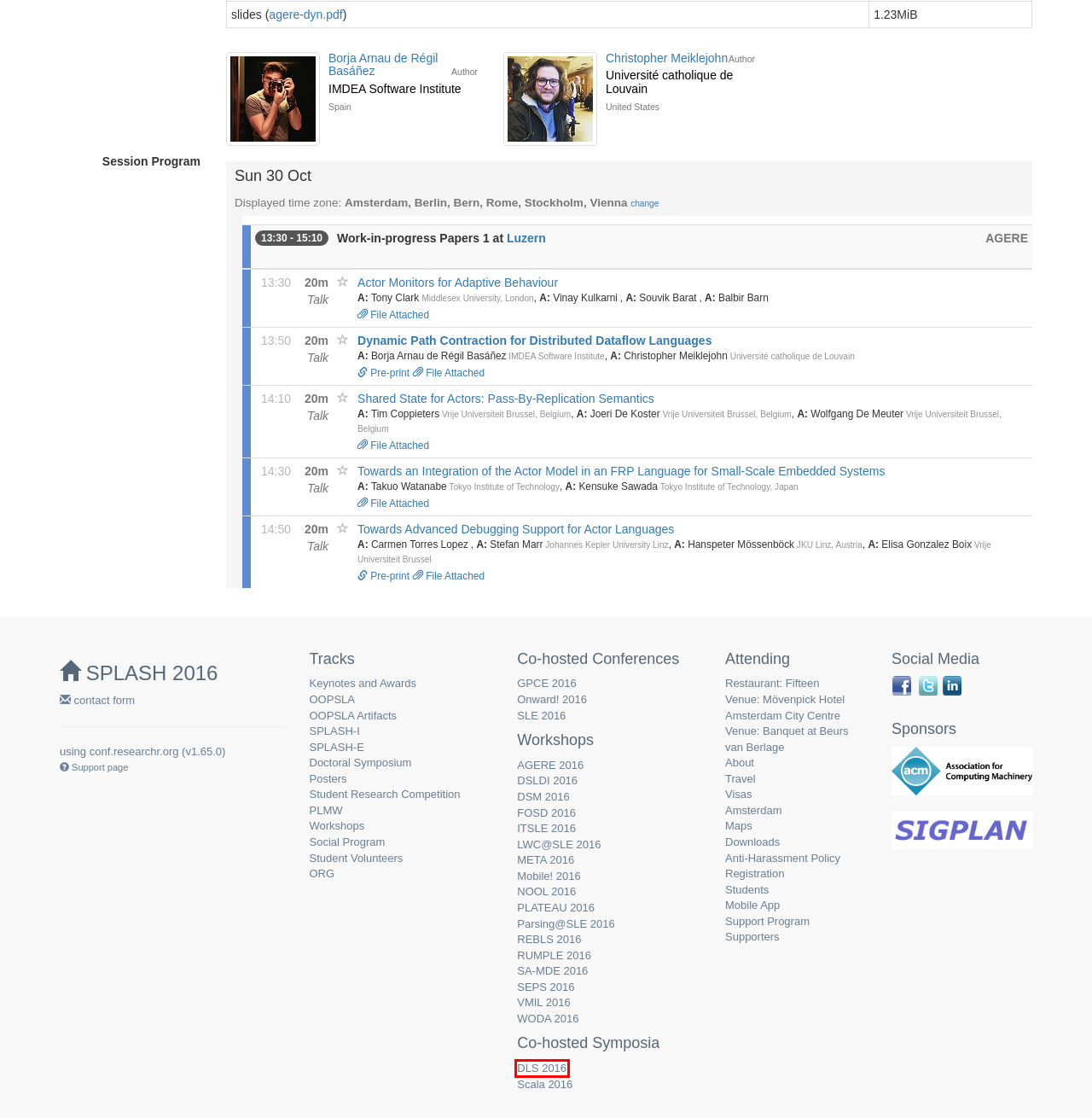Check out the screenshot of a webpage with a red rectangle bounding box. Select the best fitting webpage description that aligns with the new webpage after clicking the element inside the bounding box. Here are the candidates:
A. conf.researchr.org conference management system -
B. SPLASH 2016 -  Workshops - SPLASH 2016
C. DLS 2016 -  Research Papers - DLS 2016
D. LWC@SLE 2016 - Language Workbench Challenge - SPLASH 2016
E. FOSD 2016 - SPLASH 2016
F. Joeri De Koster - SPLASH 2016
G. SPLASH 2016 - OOPSLA Artifacts - SPLASH 2016
H. Venue Mövenpick Hotel Amsterdam City Centre - SPLASH 2016

C